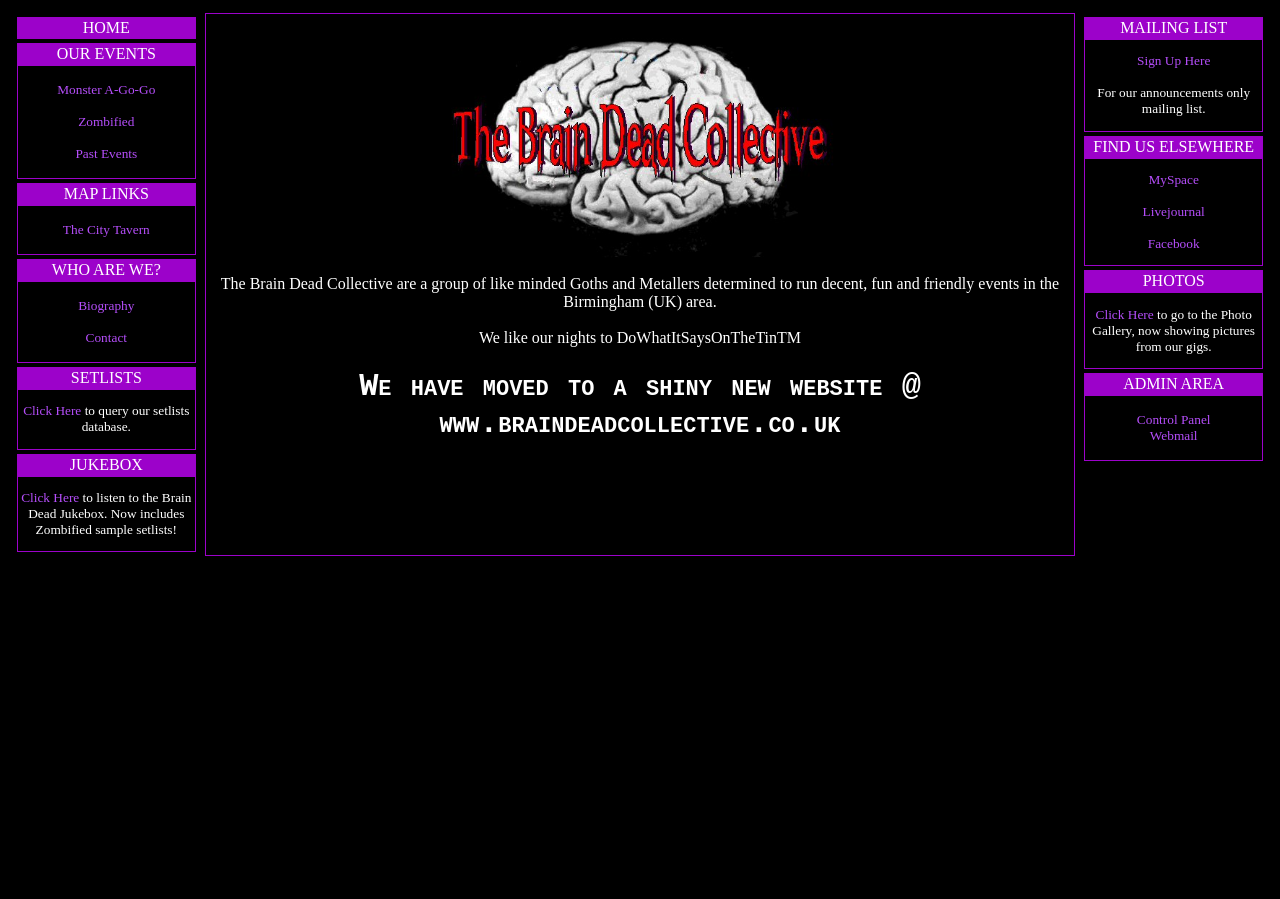How many links are available in the 'OUR EVENTS' section?
Look at the image and answer the question using a single word or phrase.

3